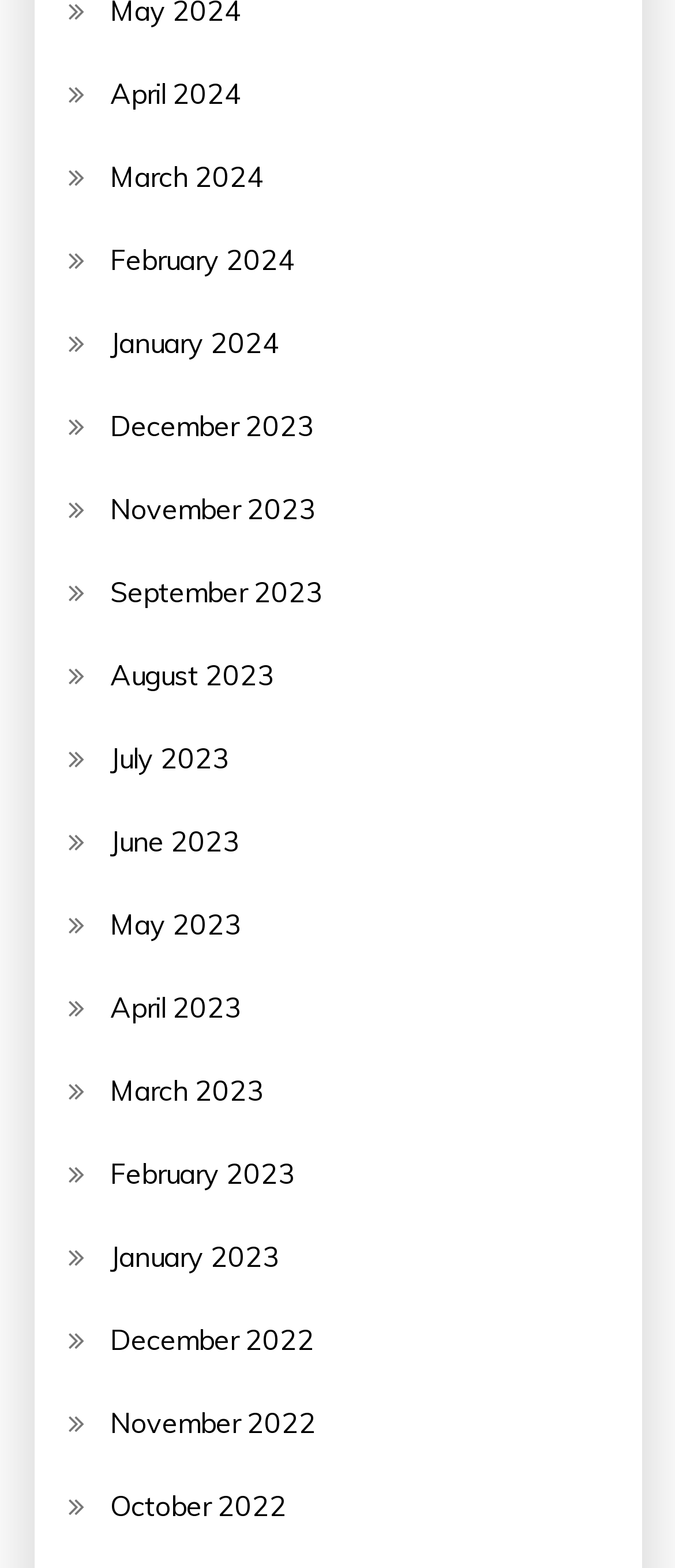Bounding box coordinates are specified in the format (top-left x, top-left y, bottom-right x, bottom-right y). All values are floating point numbers bounded between 0 and 1. Please provide the bounding box coordinate of the region this sentence describes: March 2024

[0.163, 0.097, 0.391, 0.128]